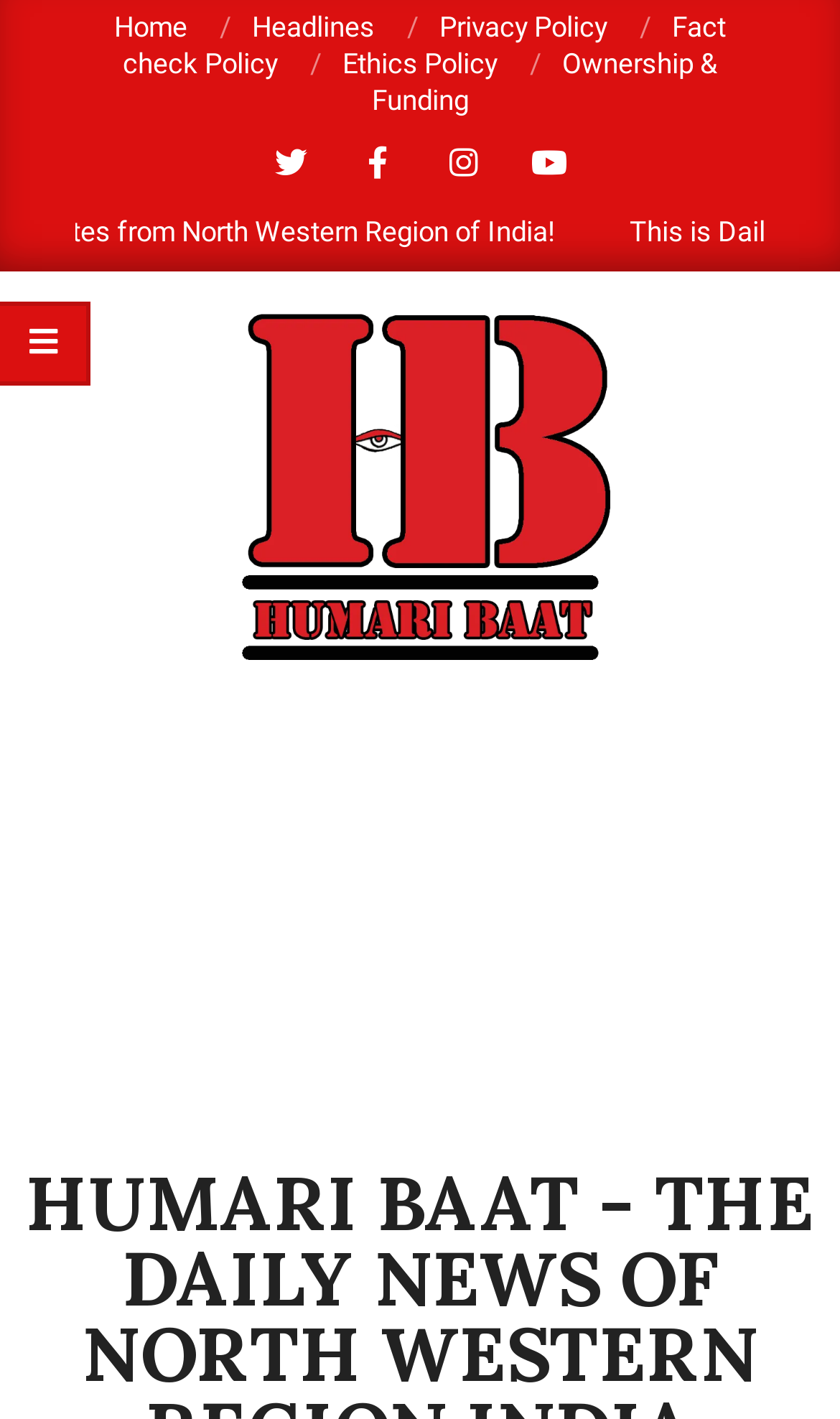Please examine the image and answer the question with a detailed explanation:
What is the name of the news organization?

I found the answer by looking at the link with the text 'Humari Baat – The Daily News of North Western Region India' which is located at the top of the webpage, indicating that it is the name of the news organization.